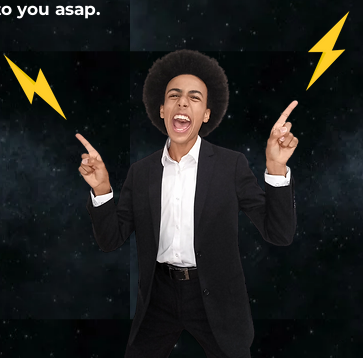Give an elaborate caption for the image.

The image captures a vibrant and energetic young individual wearing a sleek black suit and a white shirt. He is striking a dynamic pose, exuding enthusiasm and excitement as he points upwards with both hands, embodying a sense of electrifying energy. Surrounding him are bold, graphic lightning bolt motifs that enhance the sense of vitality and connection. The background features a starry or cosmic theme, contributing to the overall atmosphere of inspiration and motivation. This image likely complements a message about passion, connection, and the transformative power of conversation, resonating deeply with those looking to engage in meaningful experiences.